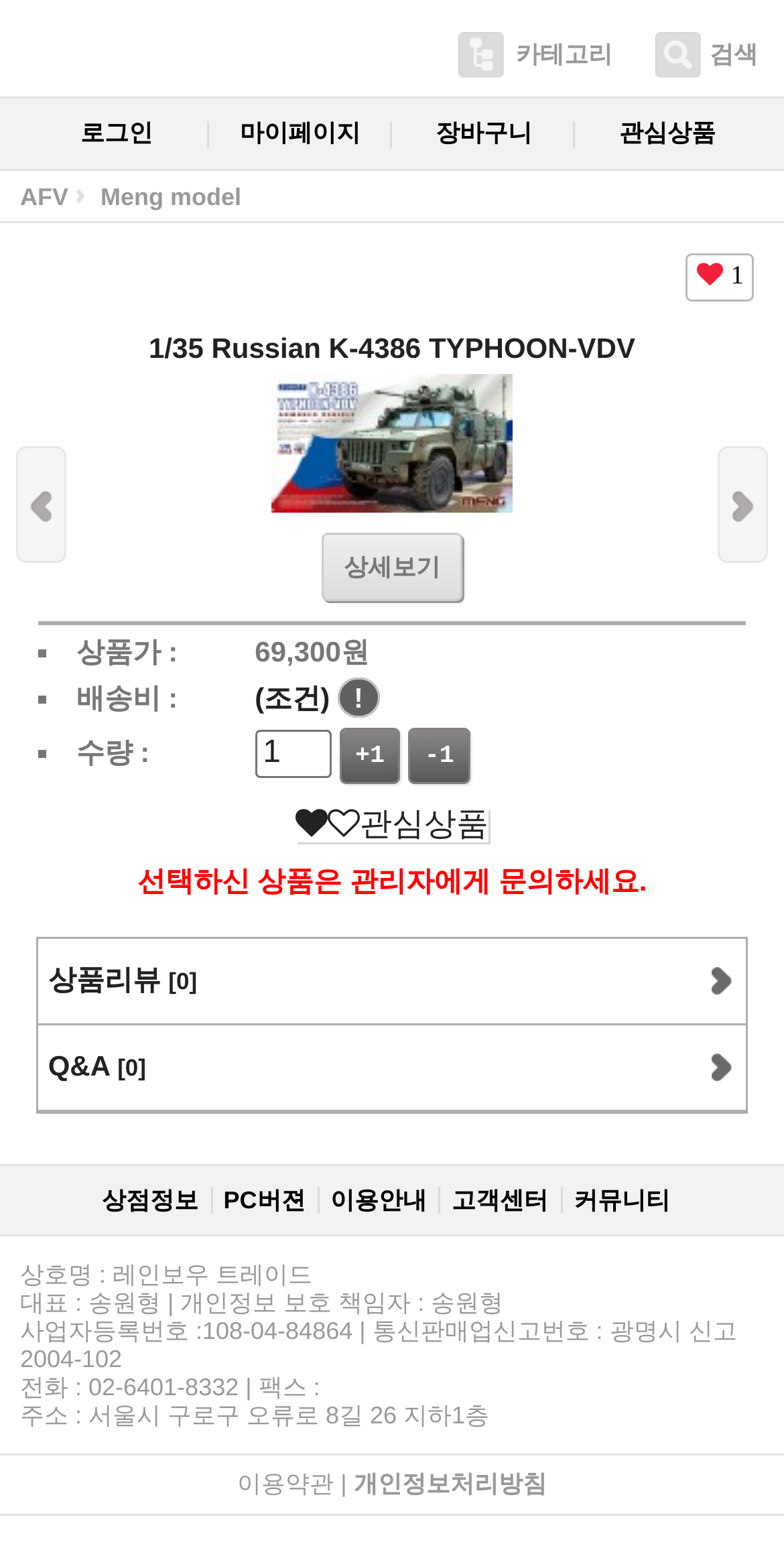Explain the contents of the webpage comprehensively.

This webpage is about a product, specifically a 1/35 Russian K-4386 TYPHOON-VDV model. At the top, there are several links, including "카테고리", "검색", "로그인", "마이페이지", "장바구니", and "관심상품", which are positioned horizontally across the page. Below these links, there is a heading that displays the product name.

To the left of the product name, there are two links, "AFV" and "Meng model", which are stacked vertically. On the right side of the product name, there is an image of the product, which takes up a significant portion of the page.

Below the product image, there is a link to "상세보기" (detailed view) and two navigation links, "이전" (previous) and "다음" (next), which are positioned at the top and bottom of the page, respectively.

The product information is organized into several sections. The first section displays the product price, "69,300 원", with a link to the shipping conditions. The second section shows the quantity of the product, with a textbox to input the desired quantity and links to increase or decrease the quantity. The third section has a link to add the product to the wishlist.

Further down the page, there are links to product reviews and Q&A sections, which are currently empty. Below these sections, there are links to the store information, PC version, usage guide, customer center, and community.

At the bottom of the page, there is a section with the company's information, including its name, representative, business registration number, and contact information. Finally, there are links to the terms of use and privacy policy.